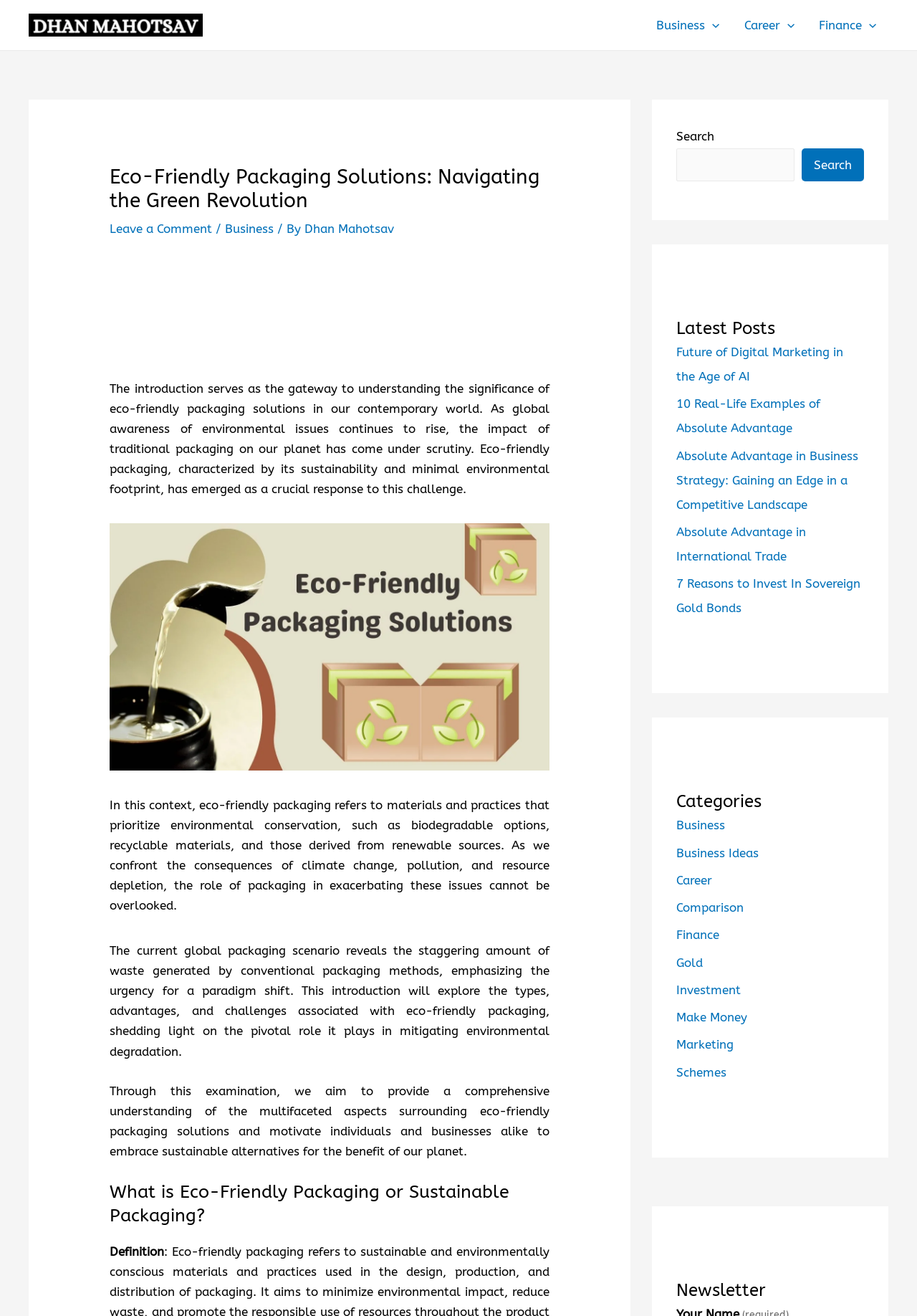Find the coordinates for the bounding box of the element with this description: "Make Money".

[0.738, 0.767, 0.815, 0.778]